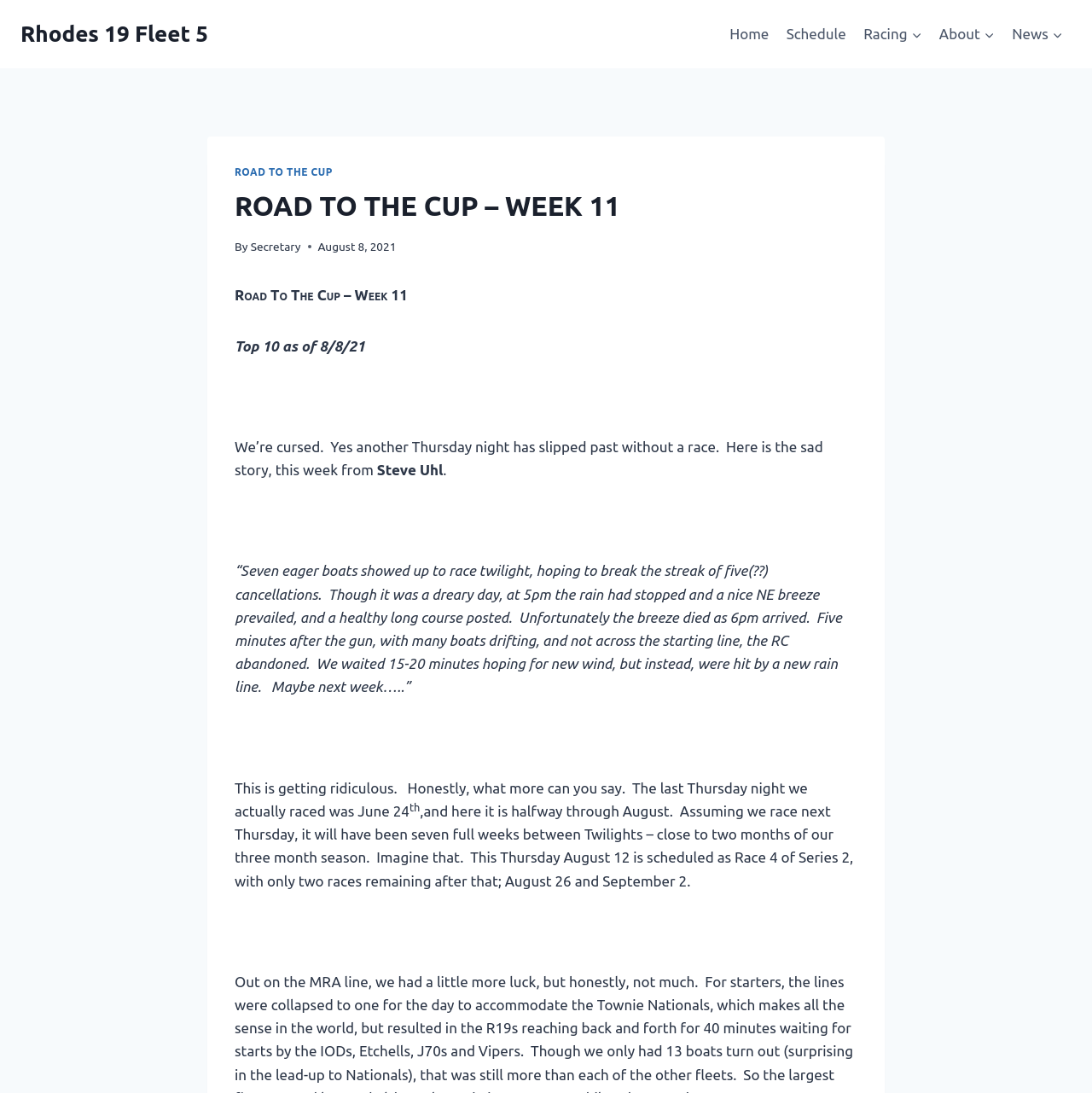Use a single word or phrase to answer the question:
What is the name of the fleet?

Rhodes 19 Fleet 5